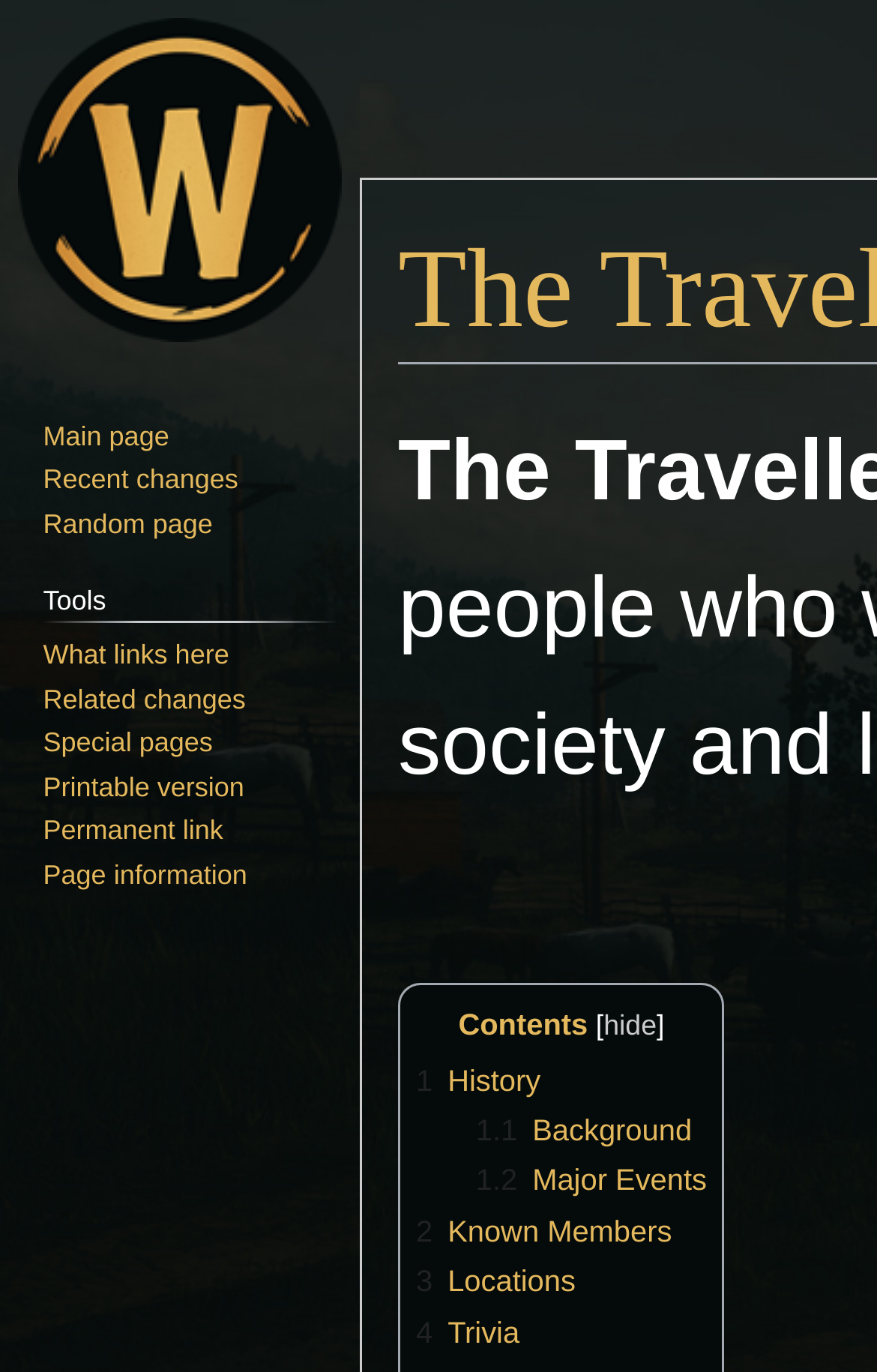How many sections are there in the main content area?
Look at the image and respond with a one-word or short phrase answer.

4